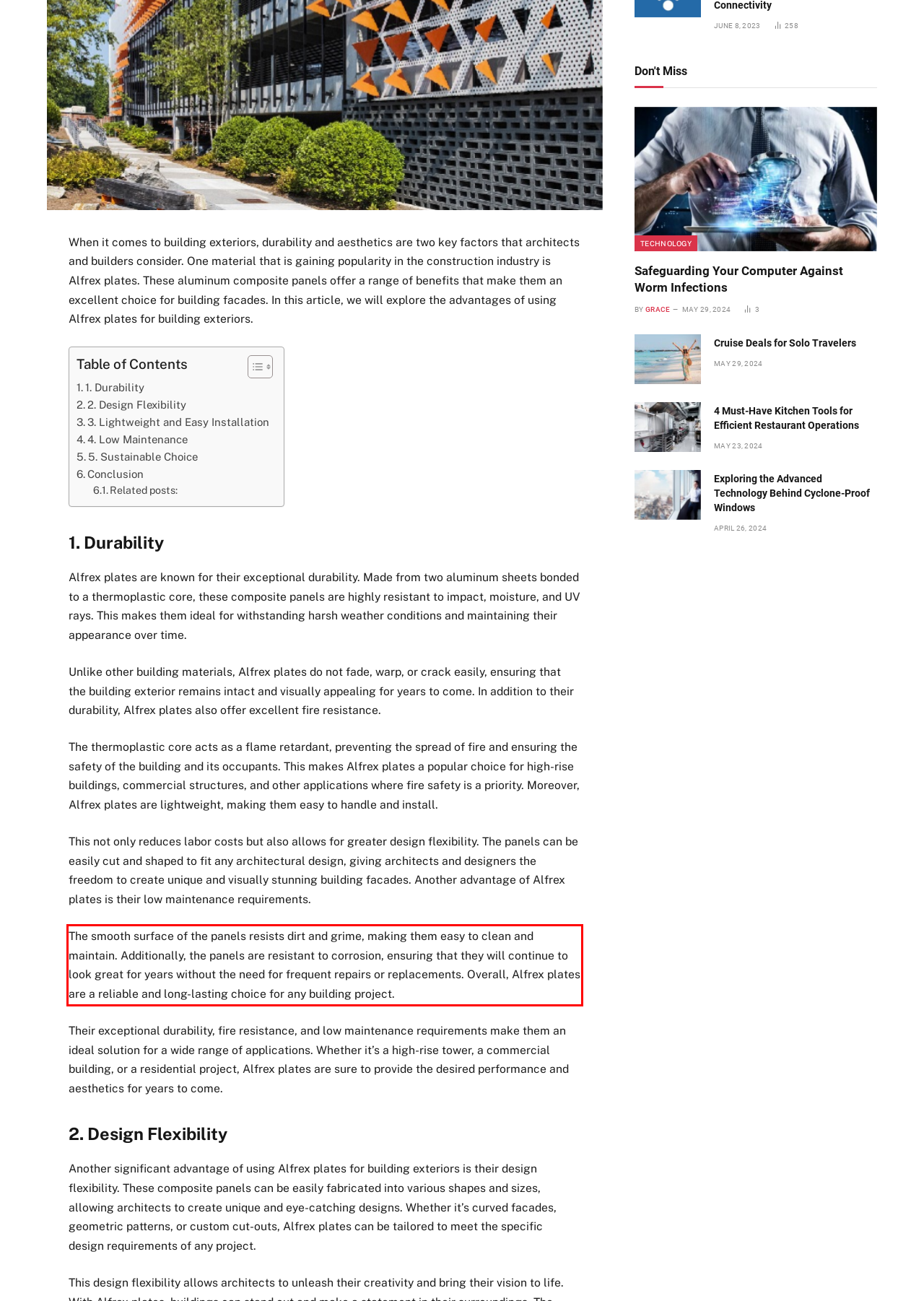Perform OCR on the text inside the red-bordered box in the provided screenshot and output the content.

The smooth surface of the panels resists dirt and grime, making them easy to clean and maintain. Additionally, the panels are resistant to corrosion, ensuring that they will continue to look great for years without the need for frequent repairs or replacements. Overall, Alfrex plates are a reliable and long-lasting choice for any building project.